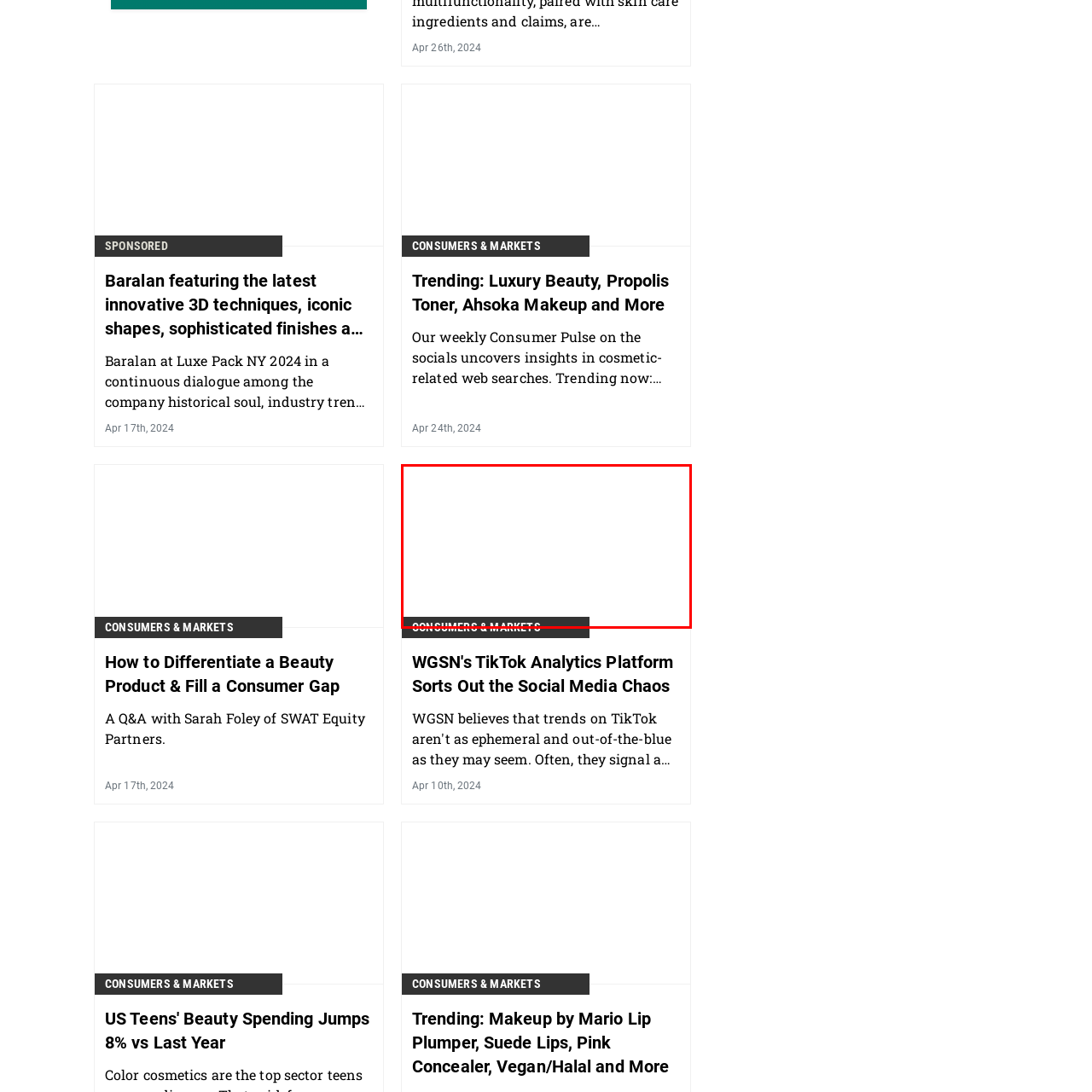What demographic is mentioned as being influenced by social media trends?
Look closely at the image inside the red bounding box and answer the question with as much detail as possible.

The caption highlights the growing impact of social media trends on the beauty industry, and specifically mentions that these trends influence beauty purchases among demographics such as teenagers.